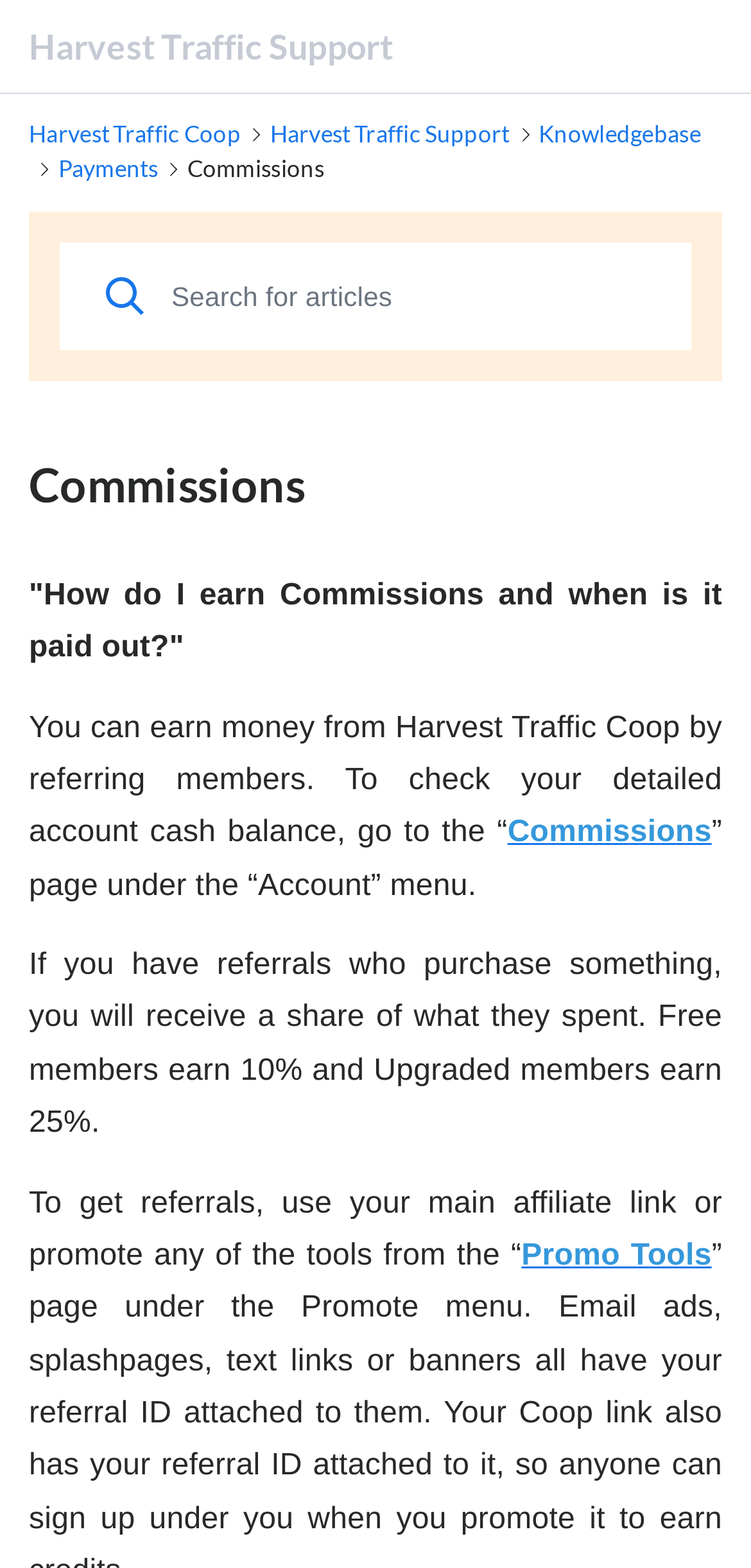Determine the bounding box coordinates of the clickable area required to perform the following instruction: "Check Promo Tools". The coordinates should be represented as four float numbers between 0 and 1: [left, top, right, bottom].

[0.694, 0.79, 0.948, 0.811]